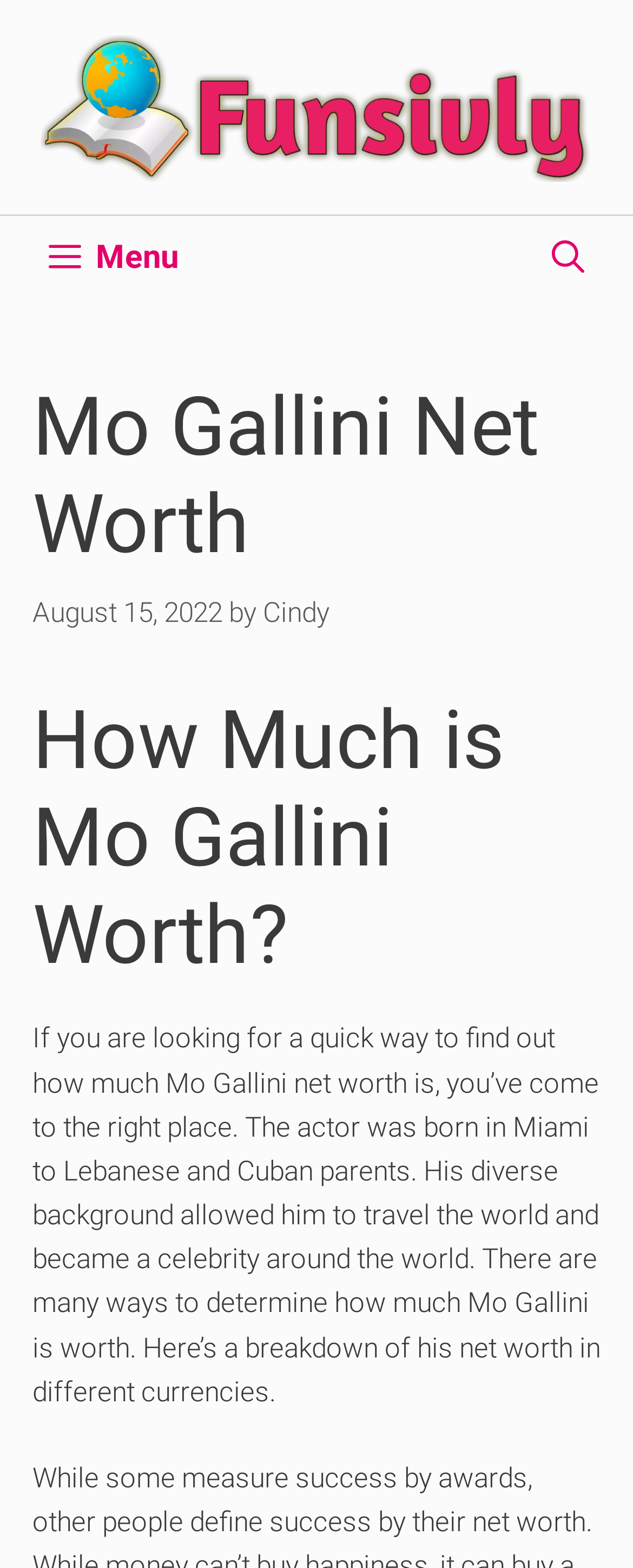What is the background of Mo Gallini's parents?
Please respond to the question with a detailed and well-explained answer.

I obtained the answer by reading the StaticText element within the HeaderAsNonLandmark section, which describes Mo Gallini's background as being born to Lebanese and Cuban parents.